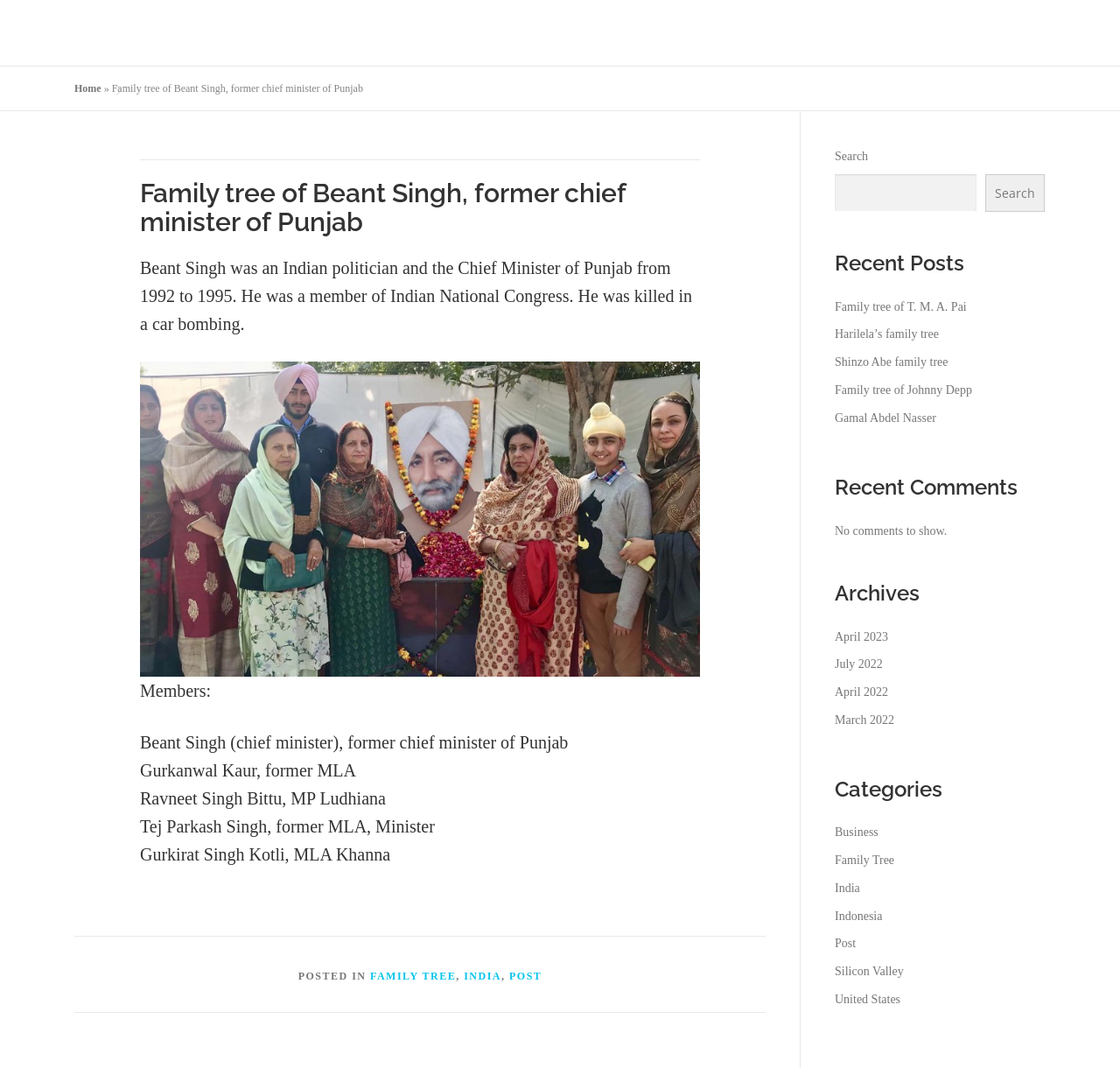Identify the bounding box coordinates for the UI element described by the following text: "April 2023". Provide the coordinates as four float numbers between 0 and 1, in the format [left, top, right, bottom].

[0.745, 0.59, 0.793, 0.602]